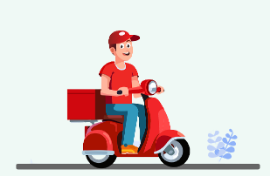What is the rider wearing on their head?
Provide a one-word or short-phrase answer based on the image.

A red cap